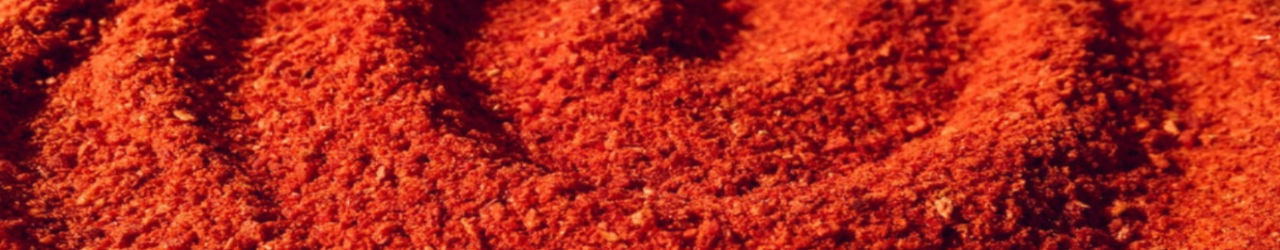Provide a thorough and detailed response to the question by examining the image: 
What is the purpose of the powder in cooking?

The powder is essential for adding heat and flavor to various dishes, reflecting the rich culinary traditions of India, and its aromatic potential is emphasized by the soft background of the image.